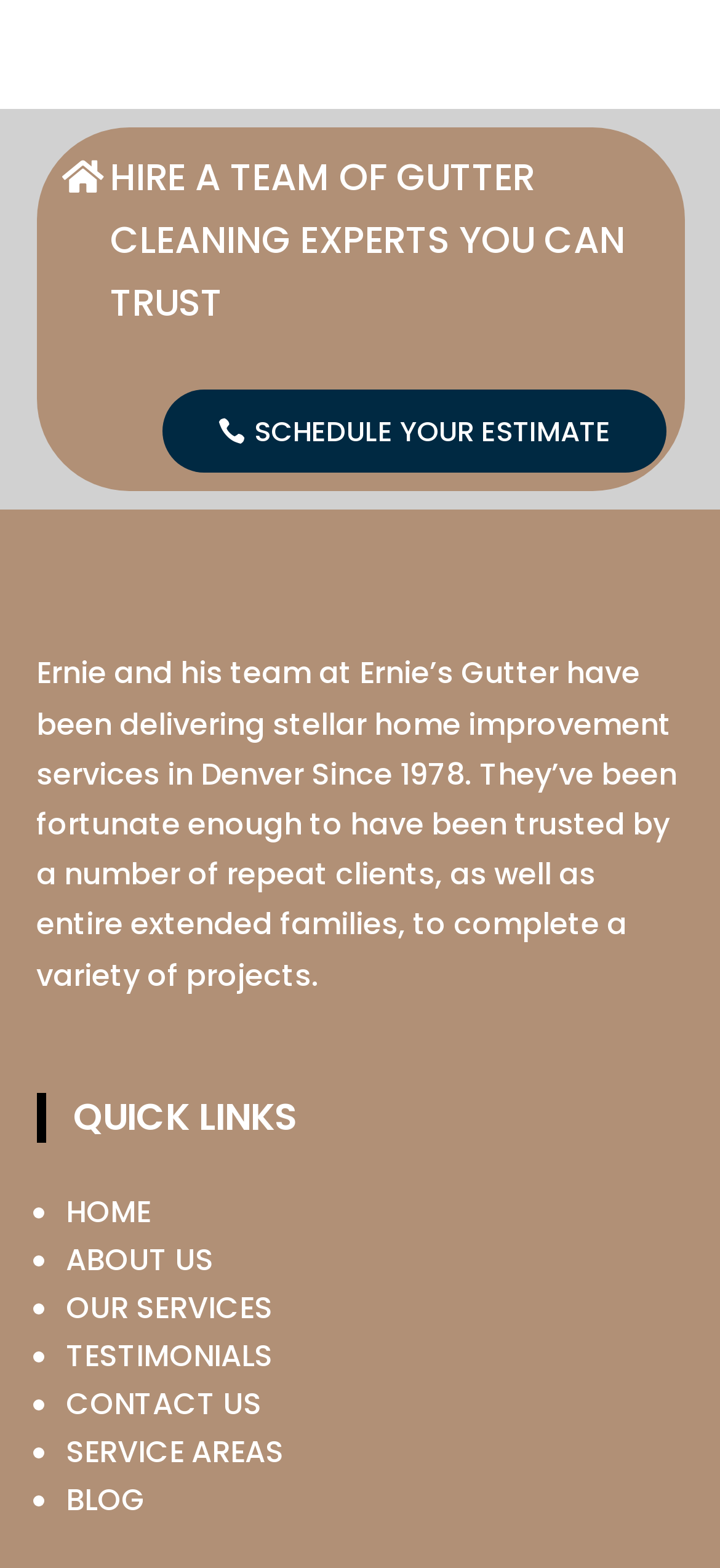Could you determine the bounding box coordinates of the clickable element to complete the instruction: "Hire a team of gutter cleaning experts"? Provide the coordinates as four float numbers between 0 and 1, i.e., [left, top, right, bottom].

[0.076, 0.093, 0.924, 0.213]